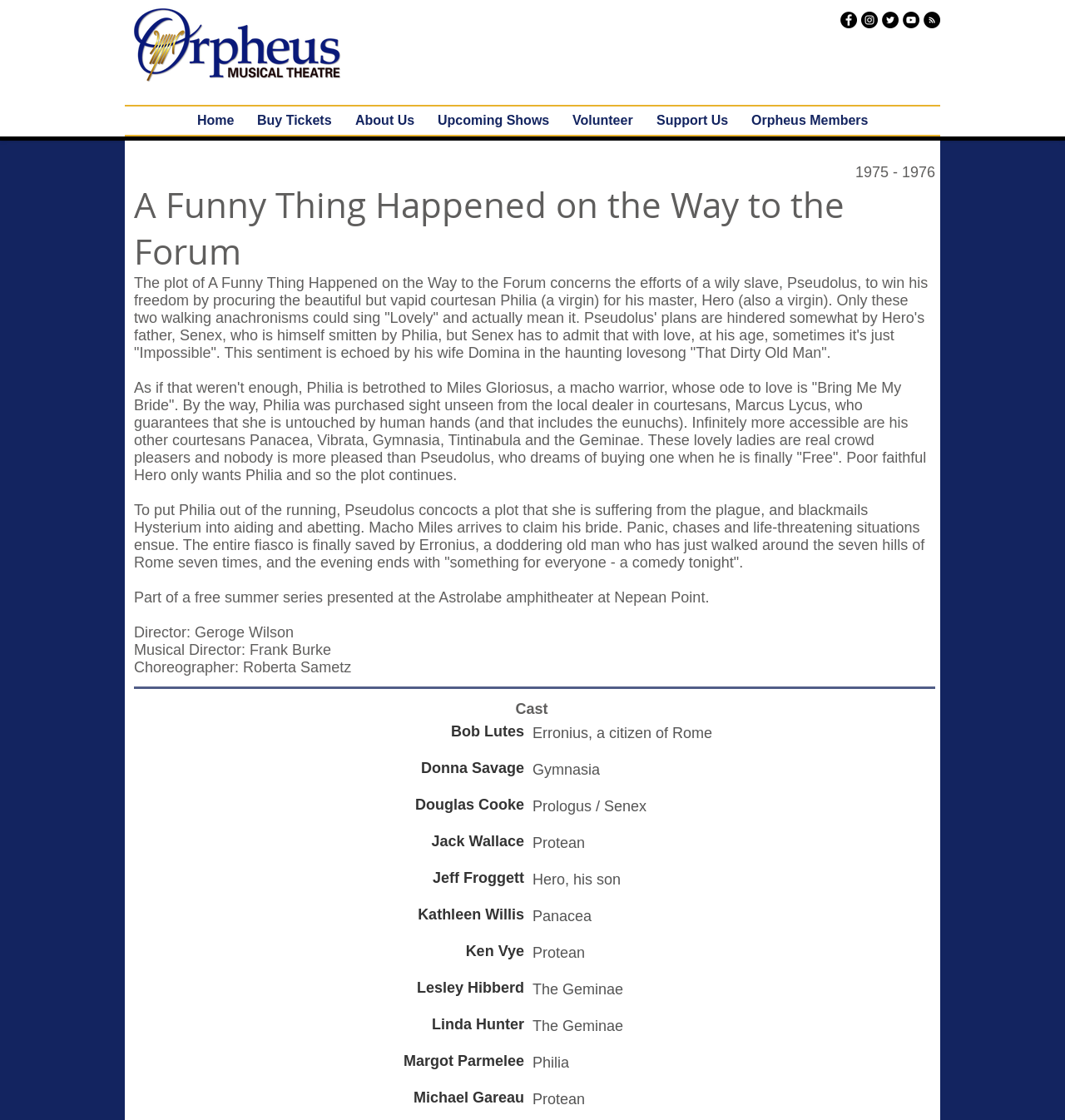Who is the director of the play?
Can you offer a detailed and complete answer to this question?

The director of the play is mentioned in the StaticText 'Director: Geroge Wilson' which is located below the plot description of the play.